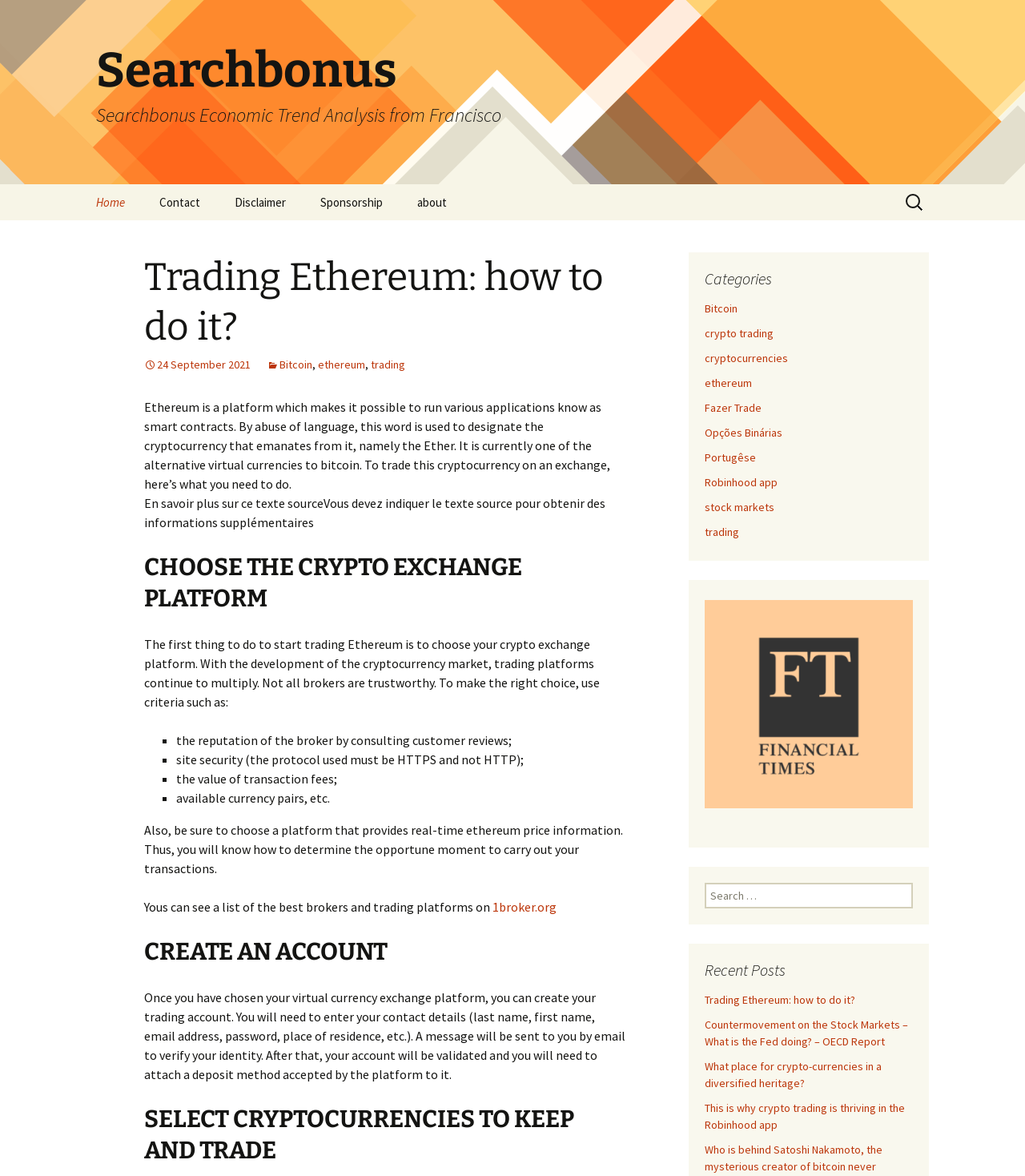Answer the following query with a single word or phrase:
What is the first step to start trading Ethereum?

Choose a crypto exchange platform